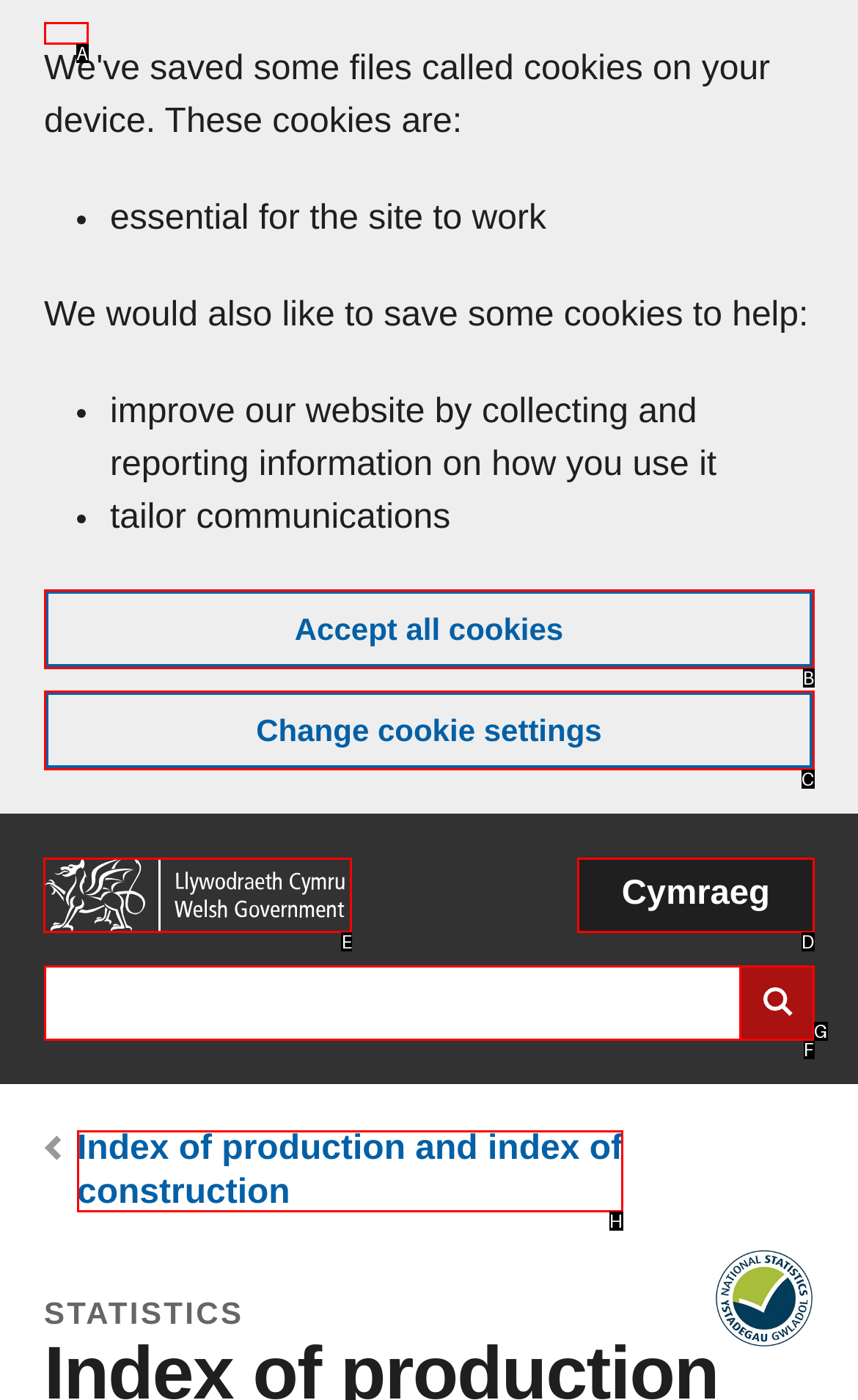Specify which element within the red bounding boxes should be clicked for this task: Go to the home page Respond with the letter of the correct option.

E